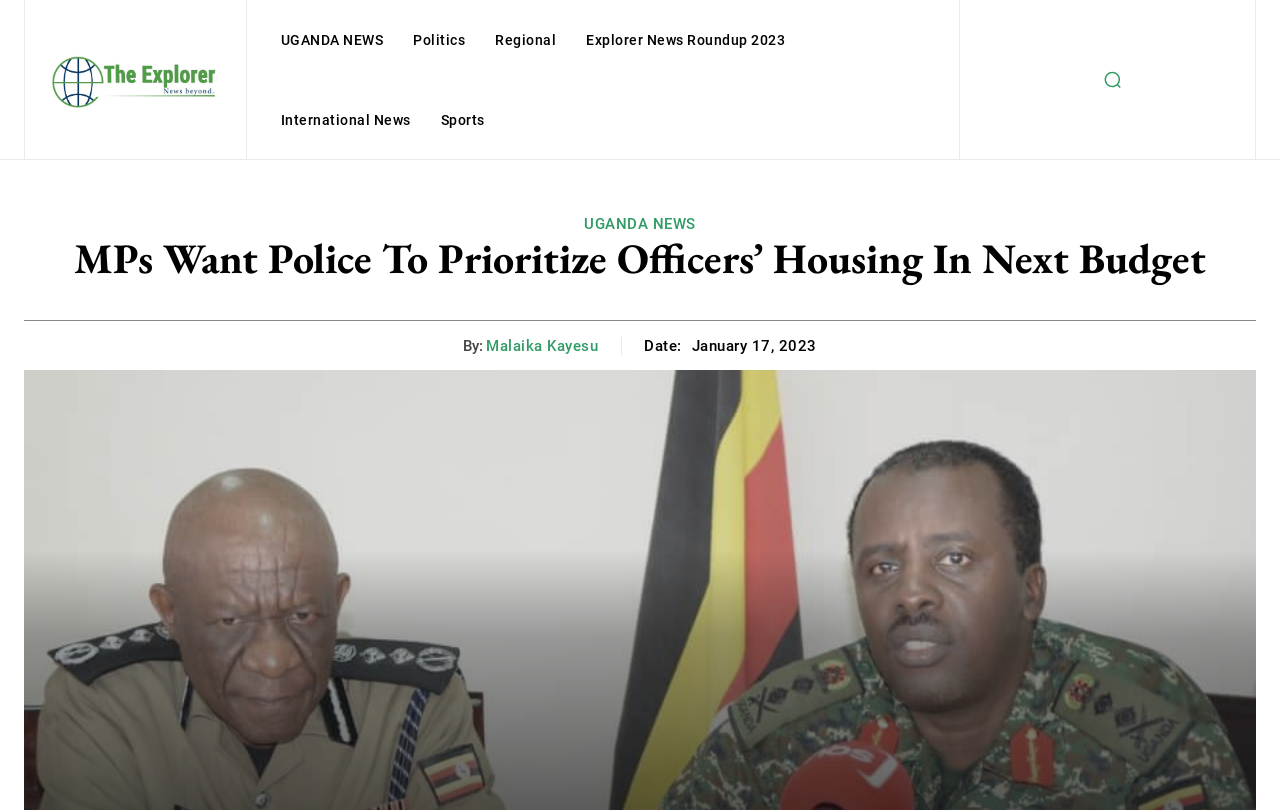Refer to the image and provide an in-depth answer to the question:
What is the author of the article?

I searched for the author's name in the article and found it next to the 'By:' label, which indicates that Malaika Kayesu is the author of the article.